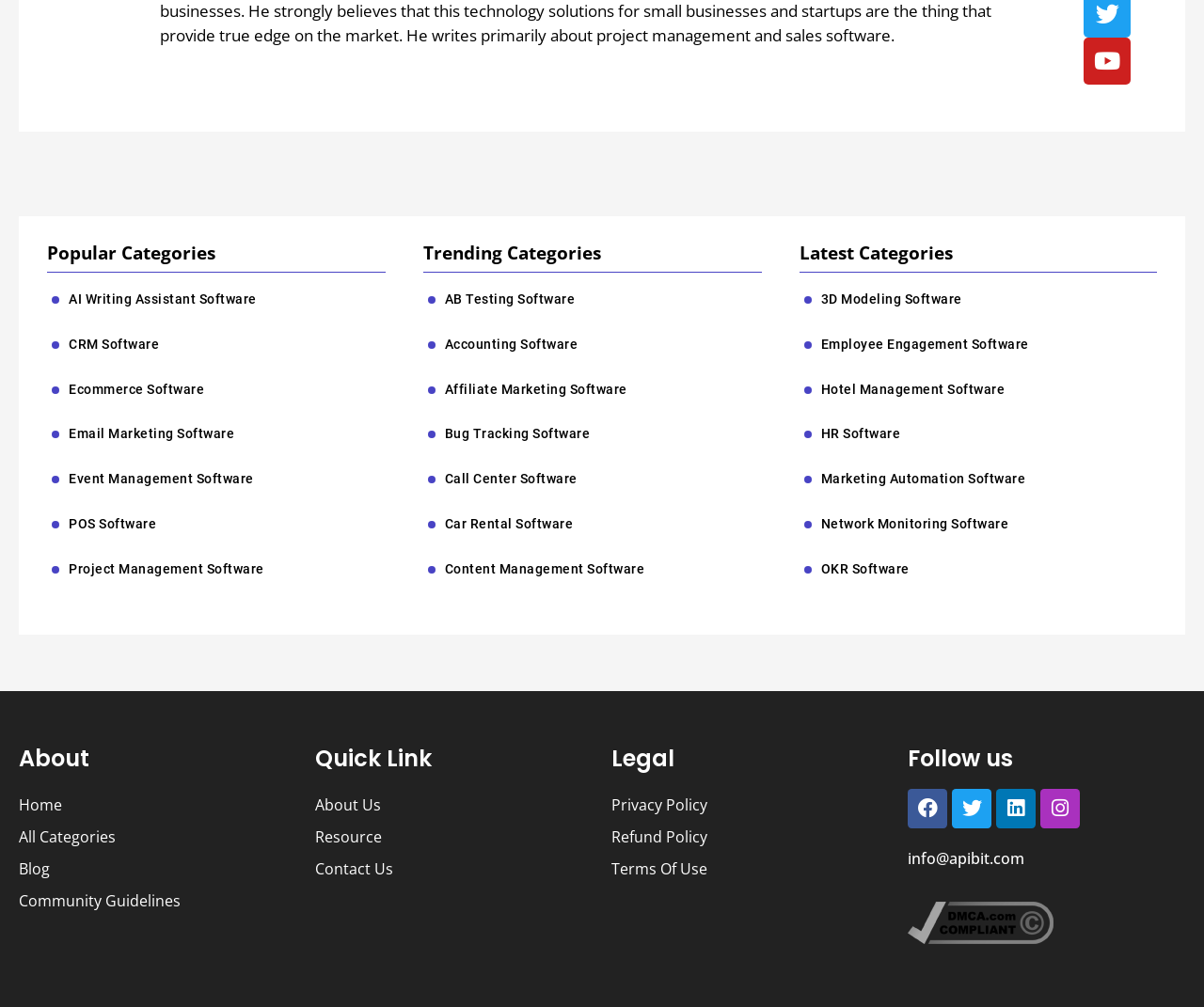Locate the bounding box coordinates of the area you need to click to fulfill this instruction: 'Follow on Facebook'. The coordinates must be in the form of four float numbers ranging from 0 to 1: [left, top, right, bottom].

[0.754, 0.783, 0.787, 0.822]